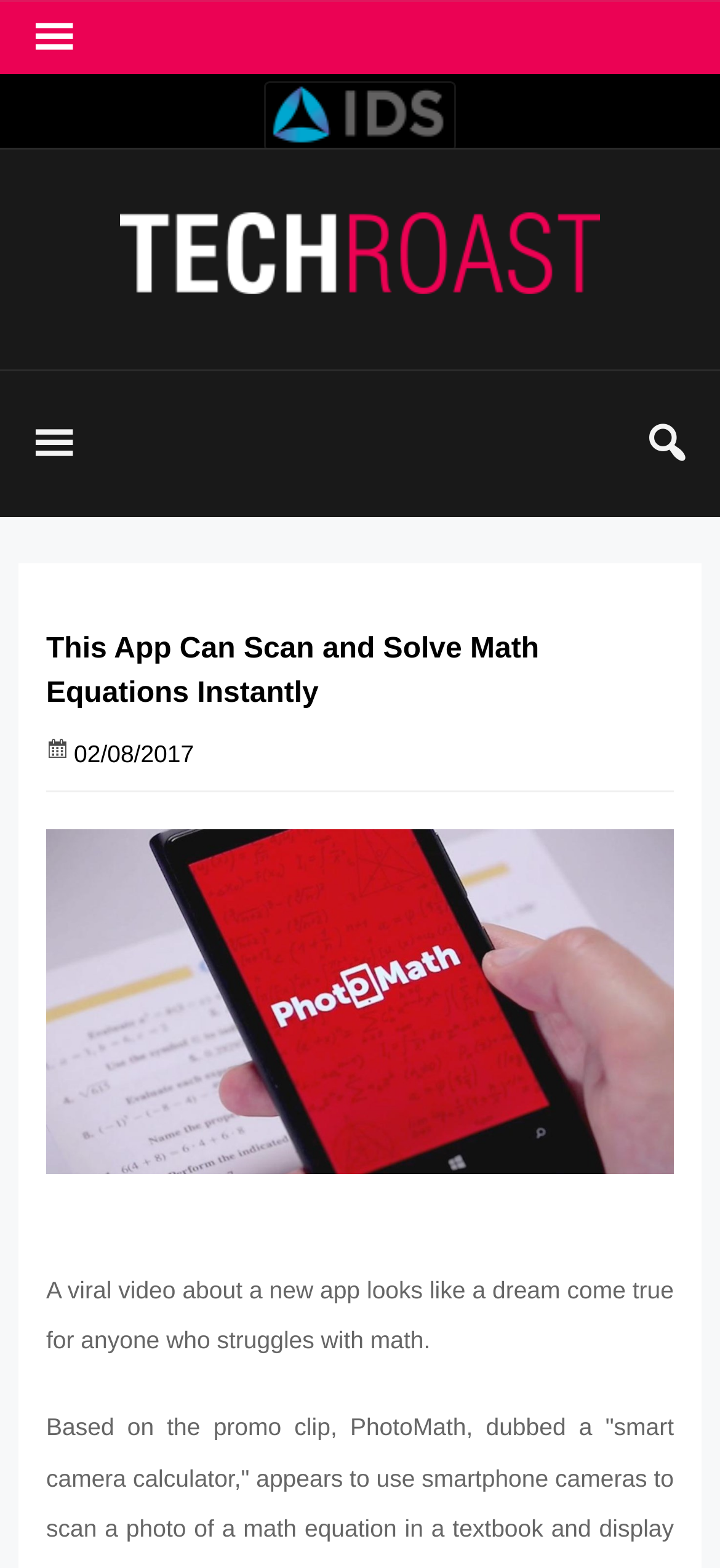How many icons are present on the webpage?
Based on the image, give a concise answer in the form of a single word or short phrase.

2